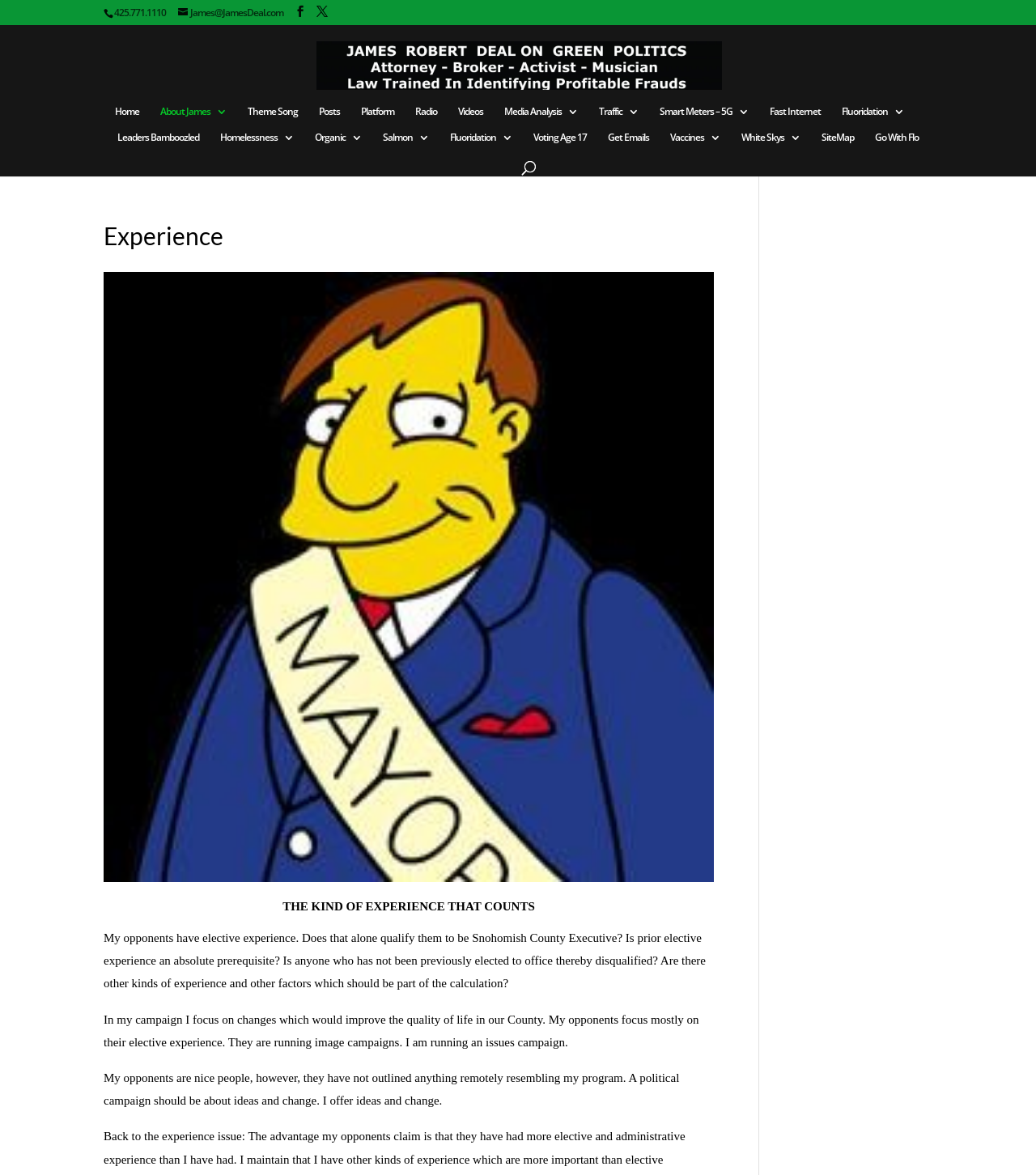What is the main topic of the text on the webpage?
Based on the image, answer the question with as much detail as possible.

I analyzed the heading elements and found that the main topic of the text on the webpage is 'Experience', which is mentioned in multiple headings and static text elements.